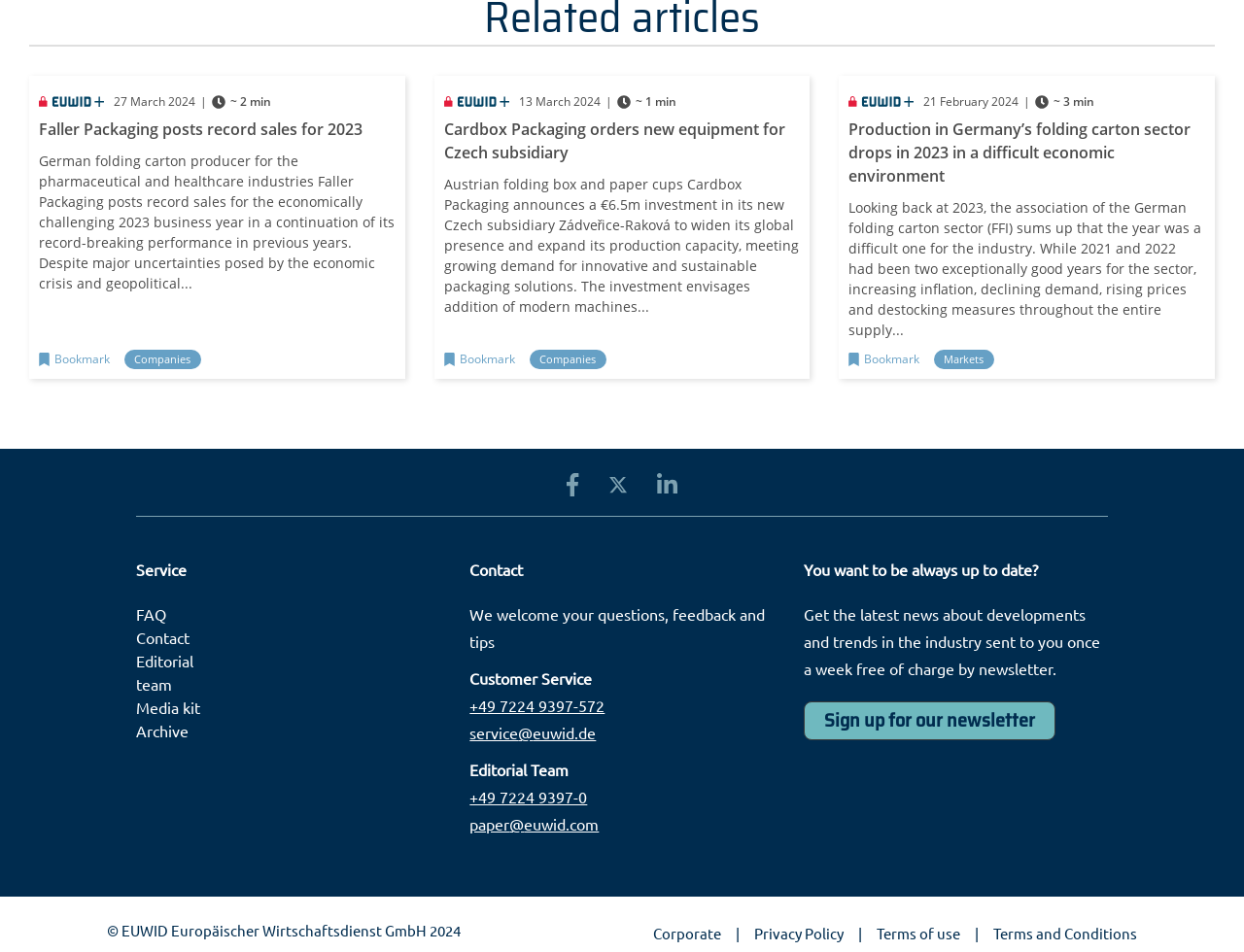Locate the bounding box coordinates of the element that needs to be clicked to carry out the instruction: "View Cardbox Packaging's news". The coordinates should be given as four float numbers ranging from 0 to 1, i.e., [left, top, right, bottom].

[0.357, 0.124, 0.631, 0.171]